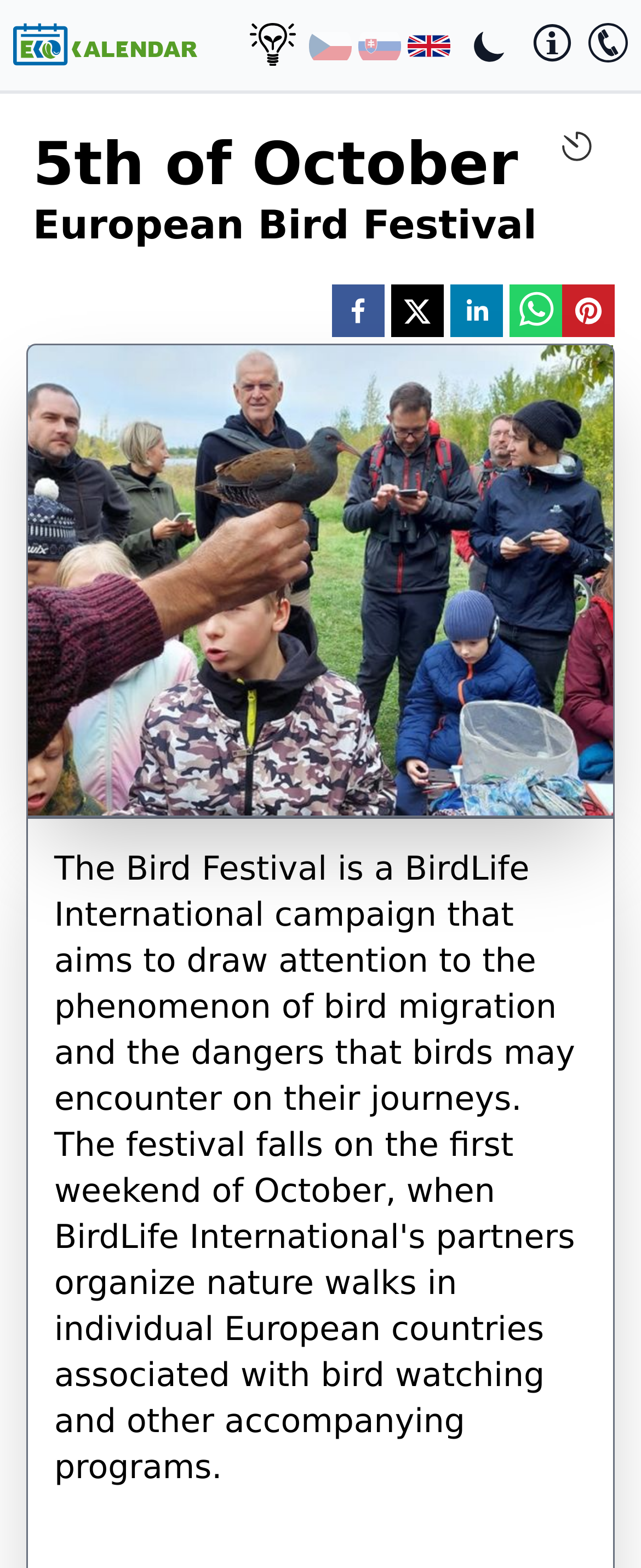Identify the bounding box for the UI element described as: "aria-label="English" title="English"". The coordinates should be four float numbers between 0 and 1, i.e., [left, top, right, bottom].

[0.636, 0.015, 0.703, 0.042]